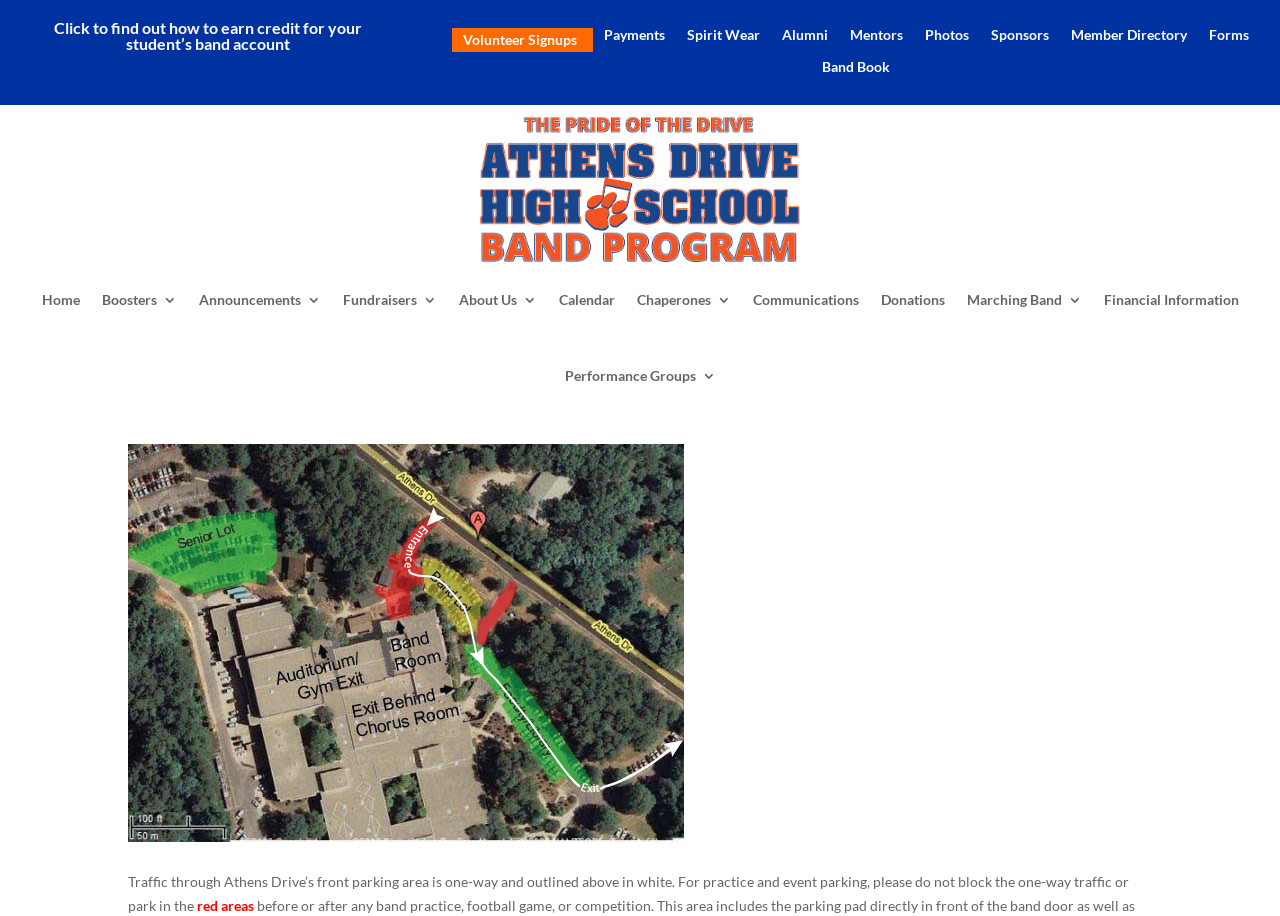Provide the bounding box coordinates for the area that should be clicked to complete the instruction: "Go to Payments".

[0.472, 0.031, 0.52, 0.057]